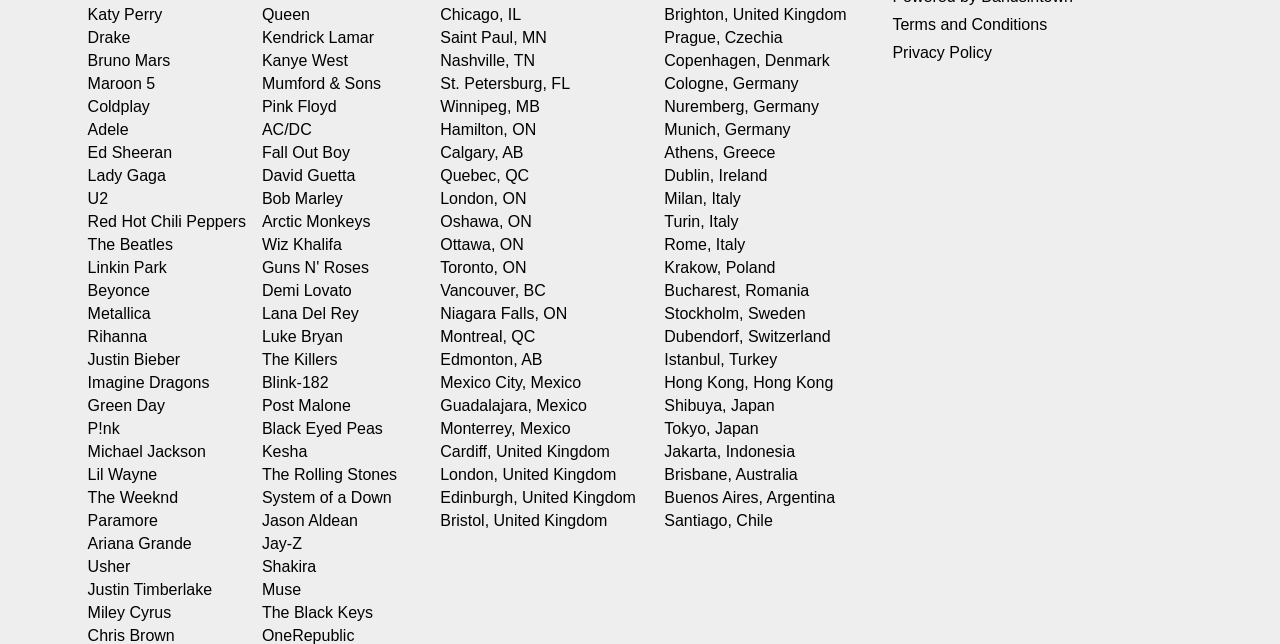Locate the bounding box coordinates of the element to click to perform the following action: 'Visit Brighton, United Kingdom'. The coordinates should be given as four float values between 0 and 1, in the form of [left, top, right, bottom].

[0.519, 0.01, 0.661, 0.037]